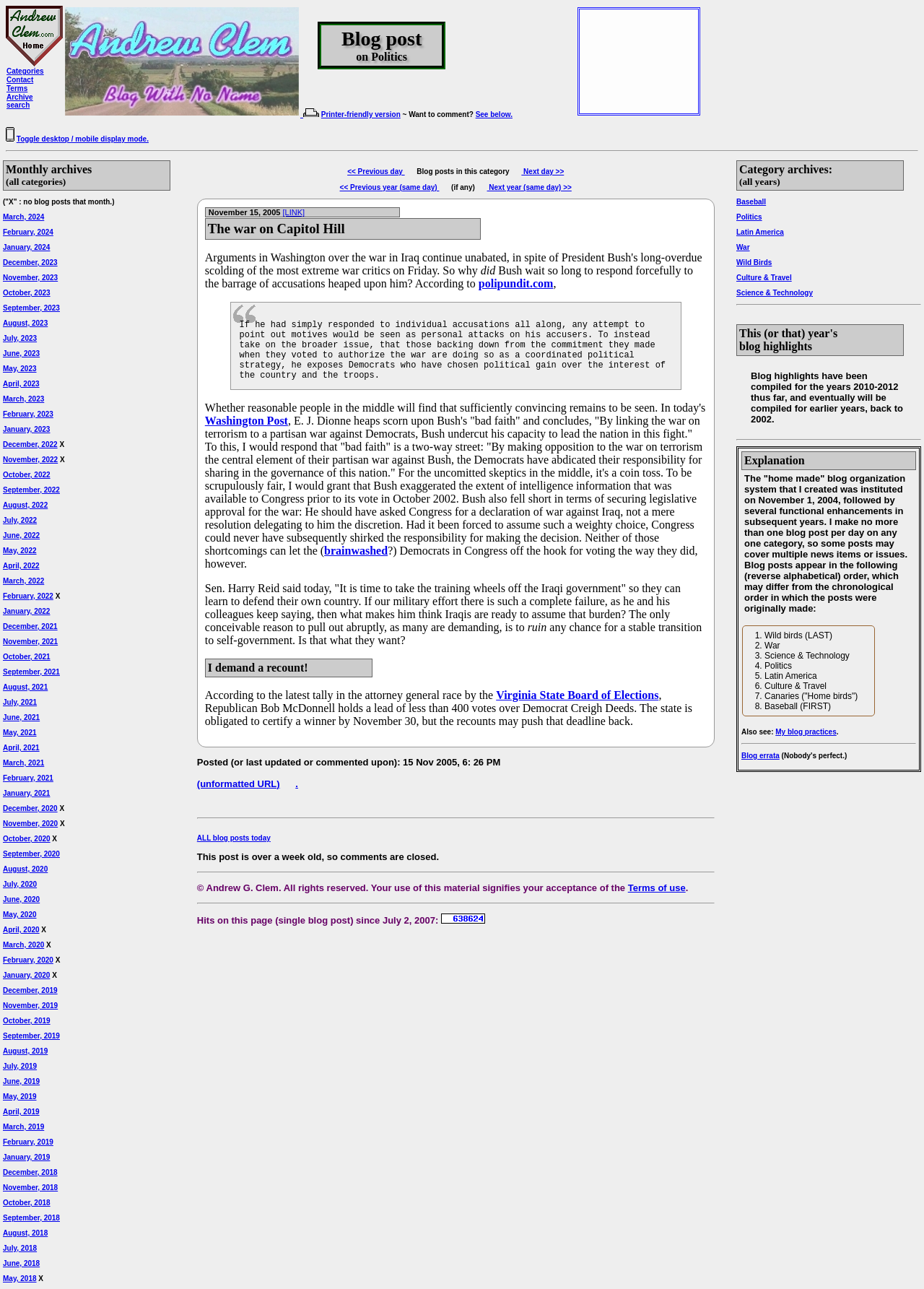Please determine the bounding box coordinates of the element to click on in order to accomplish the following task: "Click on the 'Printer-friendly version' link". Ensure the coordinates are four float numbers ranging from 0 to 1, i.e., [left, top, right, bottom].

[0.347, 0.086, 0.433, 0.092]